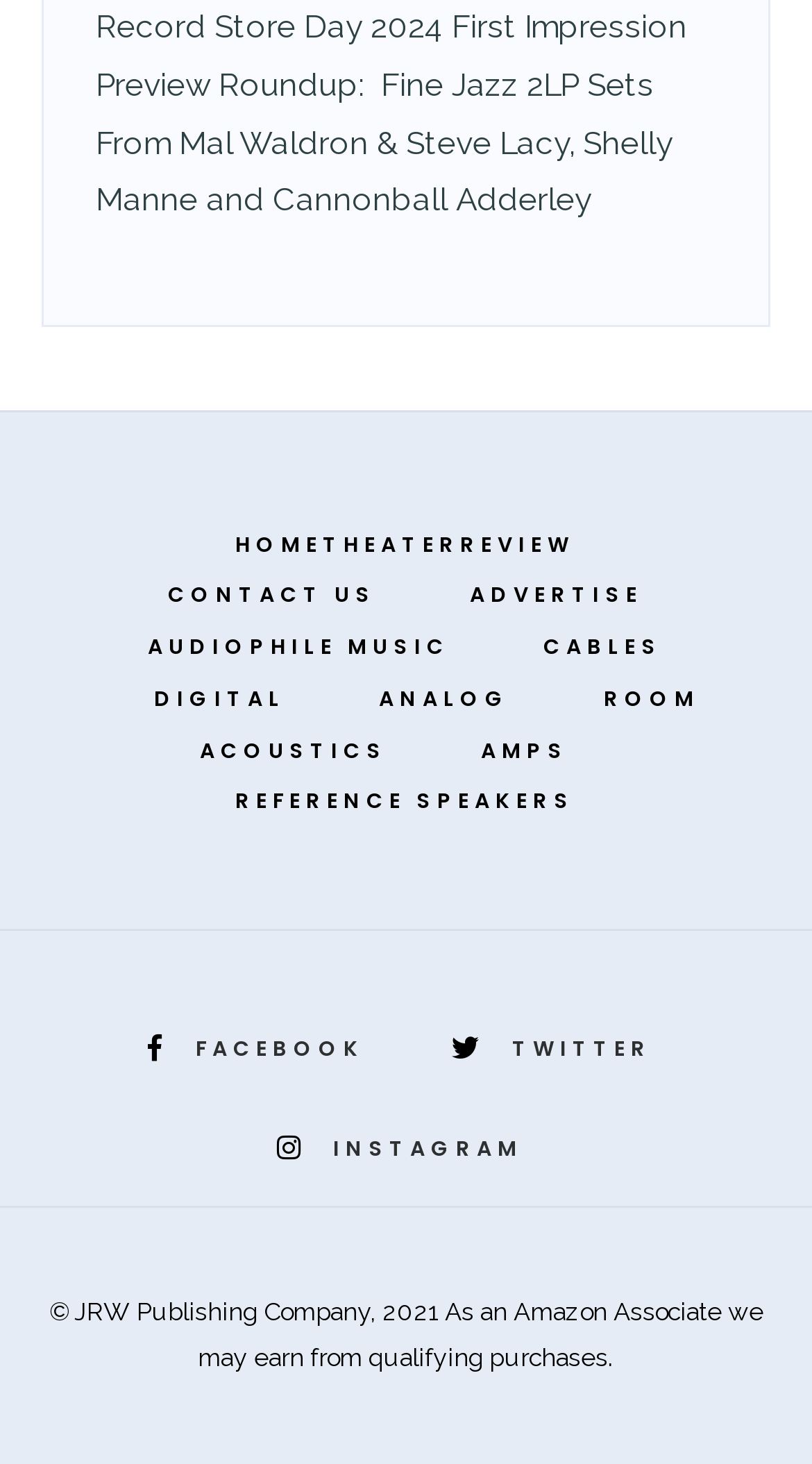Please locate the bounding box coordinates of the element that should be clicked to achieve the given instruction: "View reference speakers".

[0.277, 0.53, 0.721, 0.565]